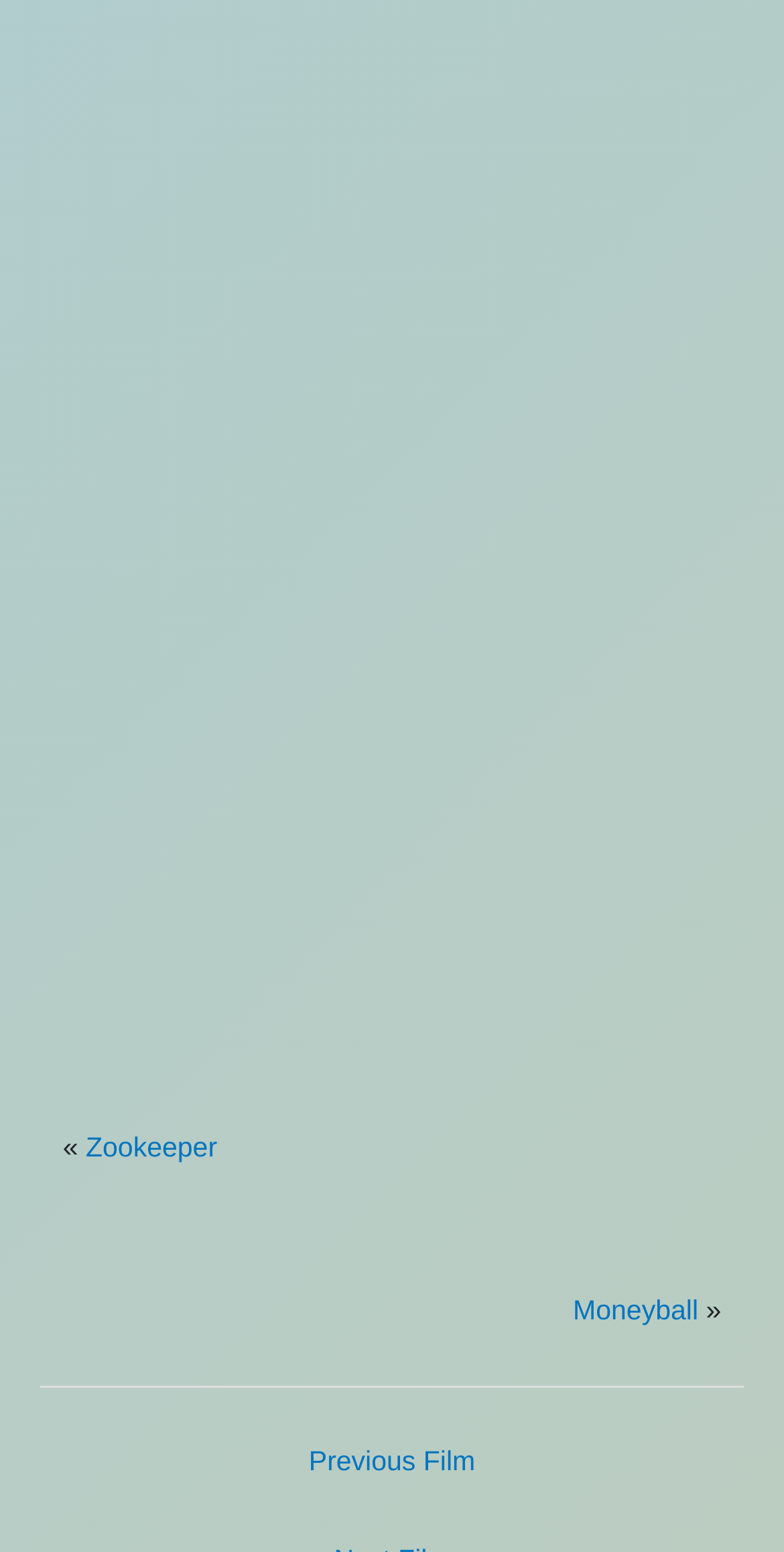Please provide the bounding box coordinate of the region that matches the element description: On the Count of Three. Coordinates should be in the format (top-left x, top-left y, bottom-right x, bottom-right y) and all values should be between 0 and 1.

[0.051, 0.142, 0.515, 0.17]